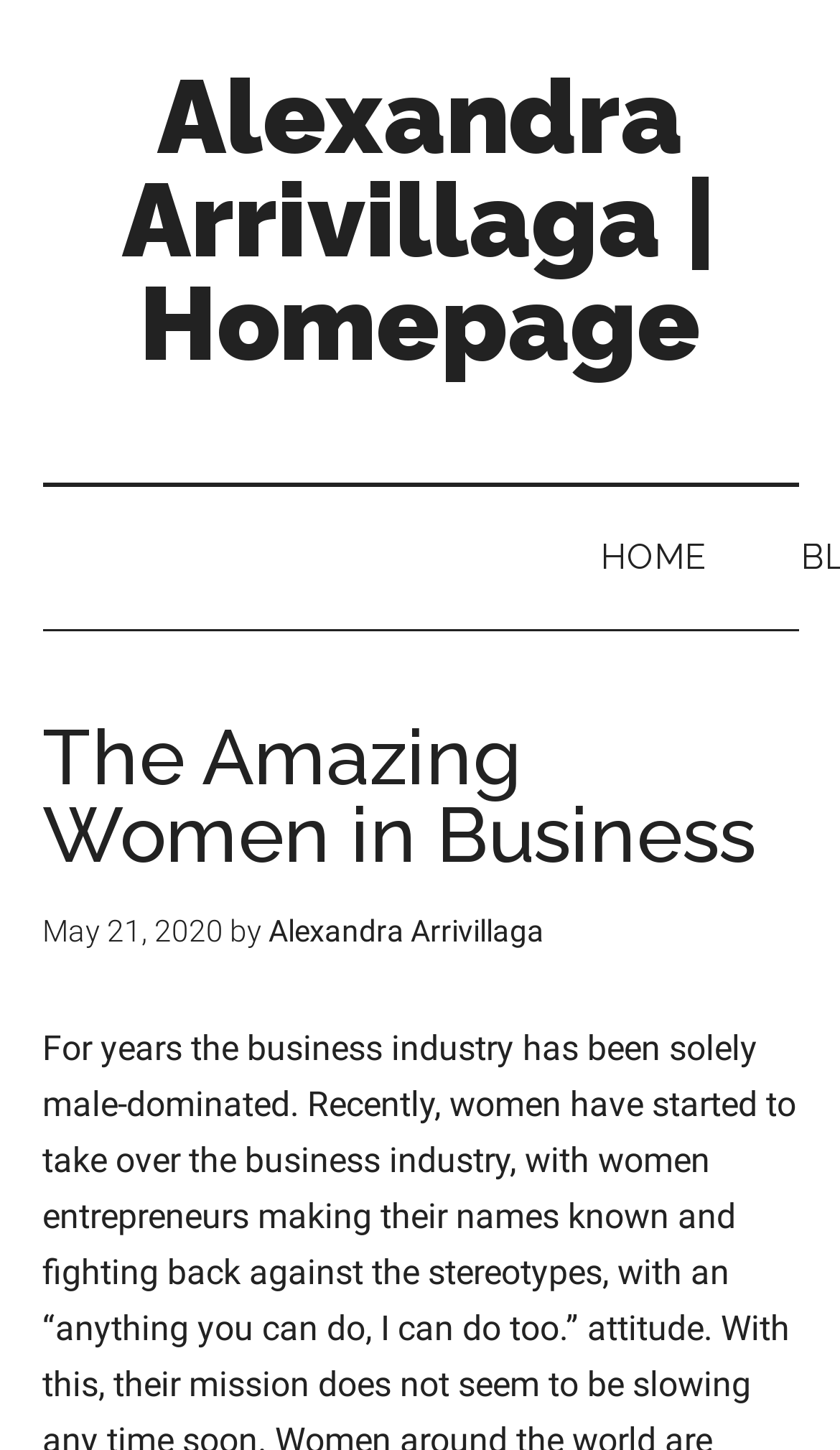From the webpage screenshot, predict the bounding box coordinates (top-left x, top-left y, bottom-right x, bottom-right y) for the UI element described here: Alexandra Arrivillaga | Homepage

[0.145, 0.039, 0.855, 0.264]